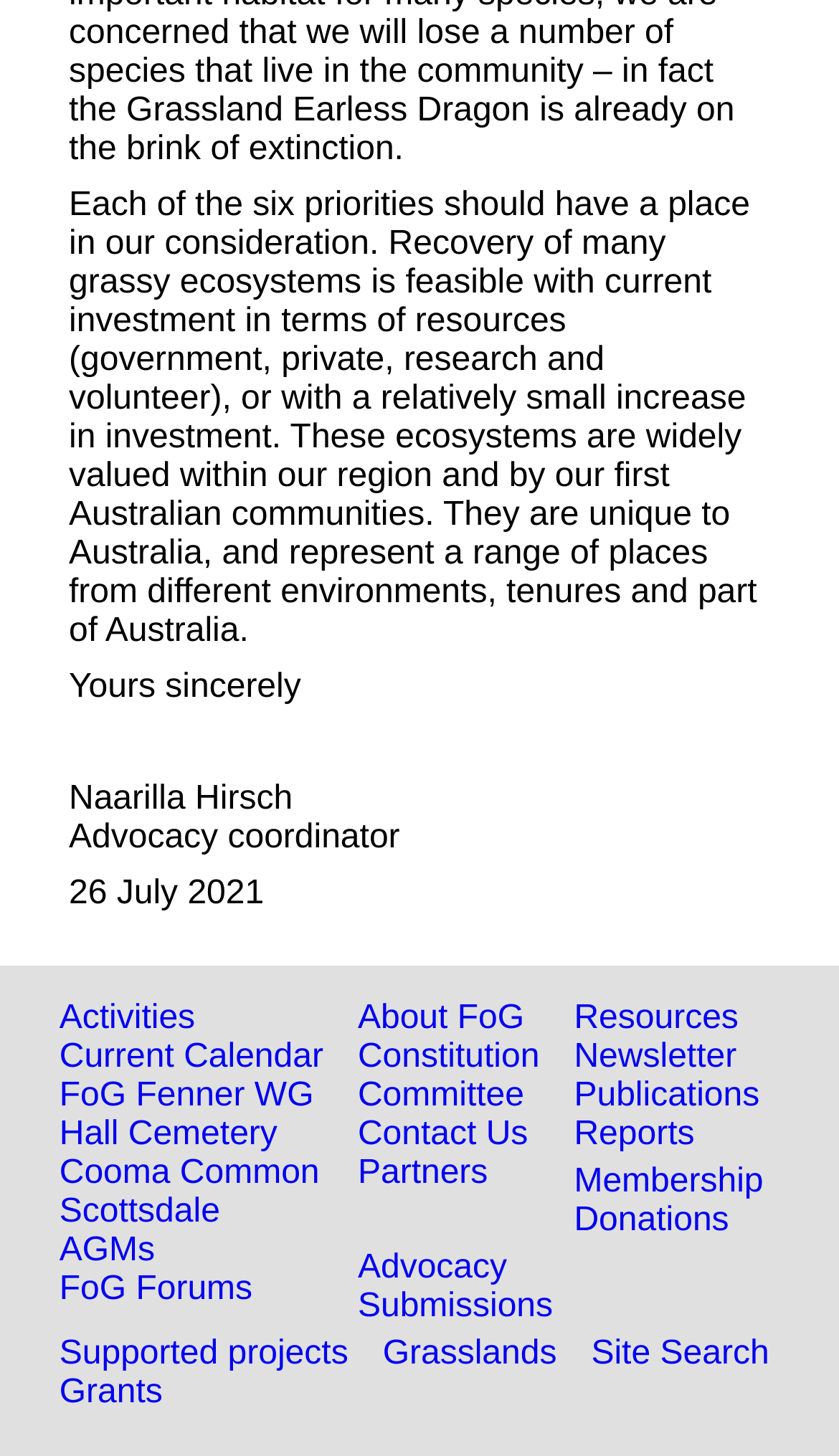Determine the bounding box coordinates of the target area to click to execute the following instruction: "Search the site."

[0.705, 0.917, 0.917, 0.942]